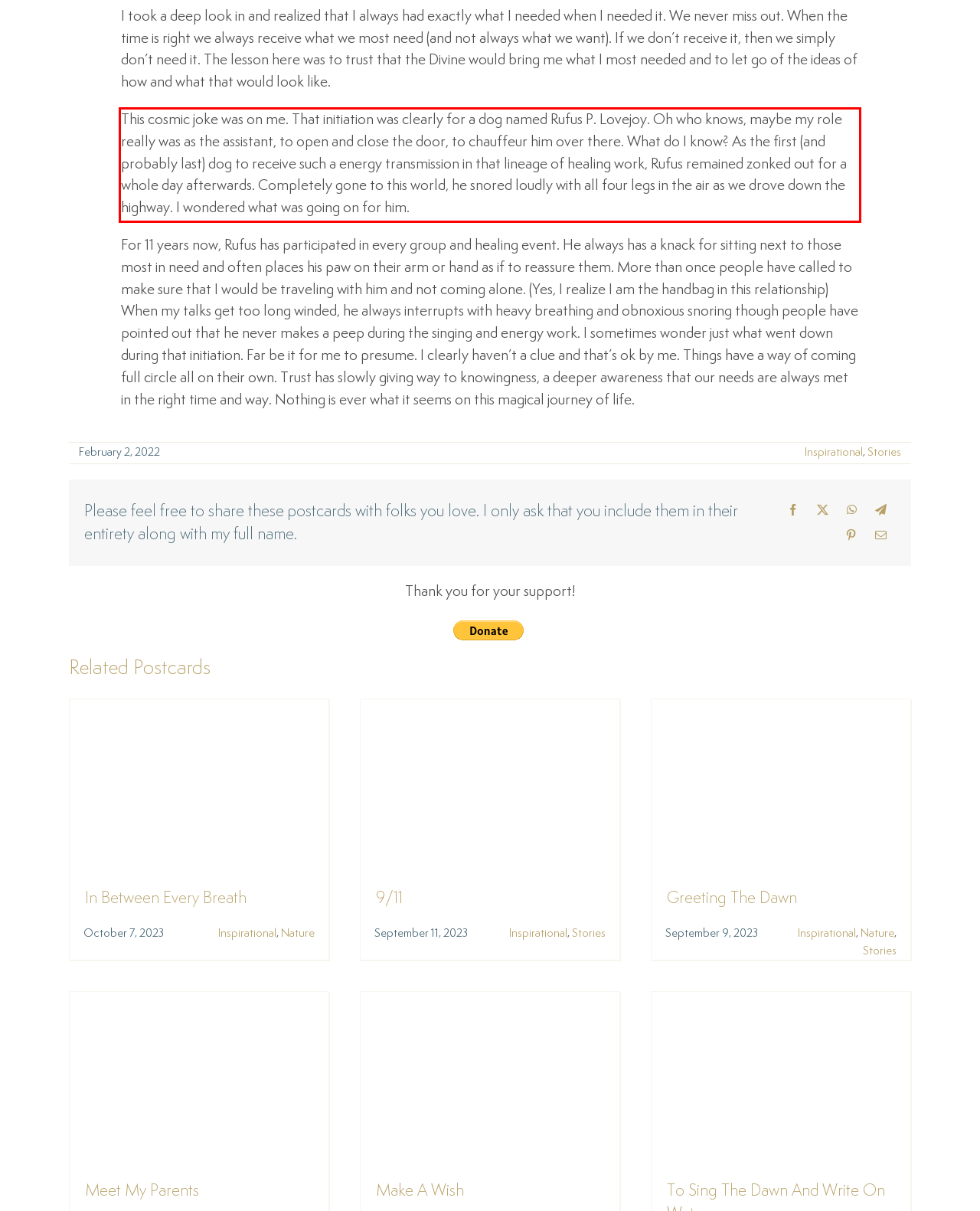Observe the screenshot of the webpage that includes a red rectangle bounding box. Conduct OCR on the content inside this red bounding box and generate the text.

This cosmic joke was on me. That initiation was clearly for a dog named Rufus P. Lovejoy. Oh who knows, maybe my role really was as the assistant, to open and close the door, to chauffeur him over there. What do I know? As the first (and probably last) dog to receive such a energy transmission in that lineage of healing work, Rufus remained zonked out for a whole day afterwards. Completely gone to this world, he snored loudly with all four legs in the air as we drove down the highway. I wondered what was going on for him.